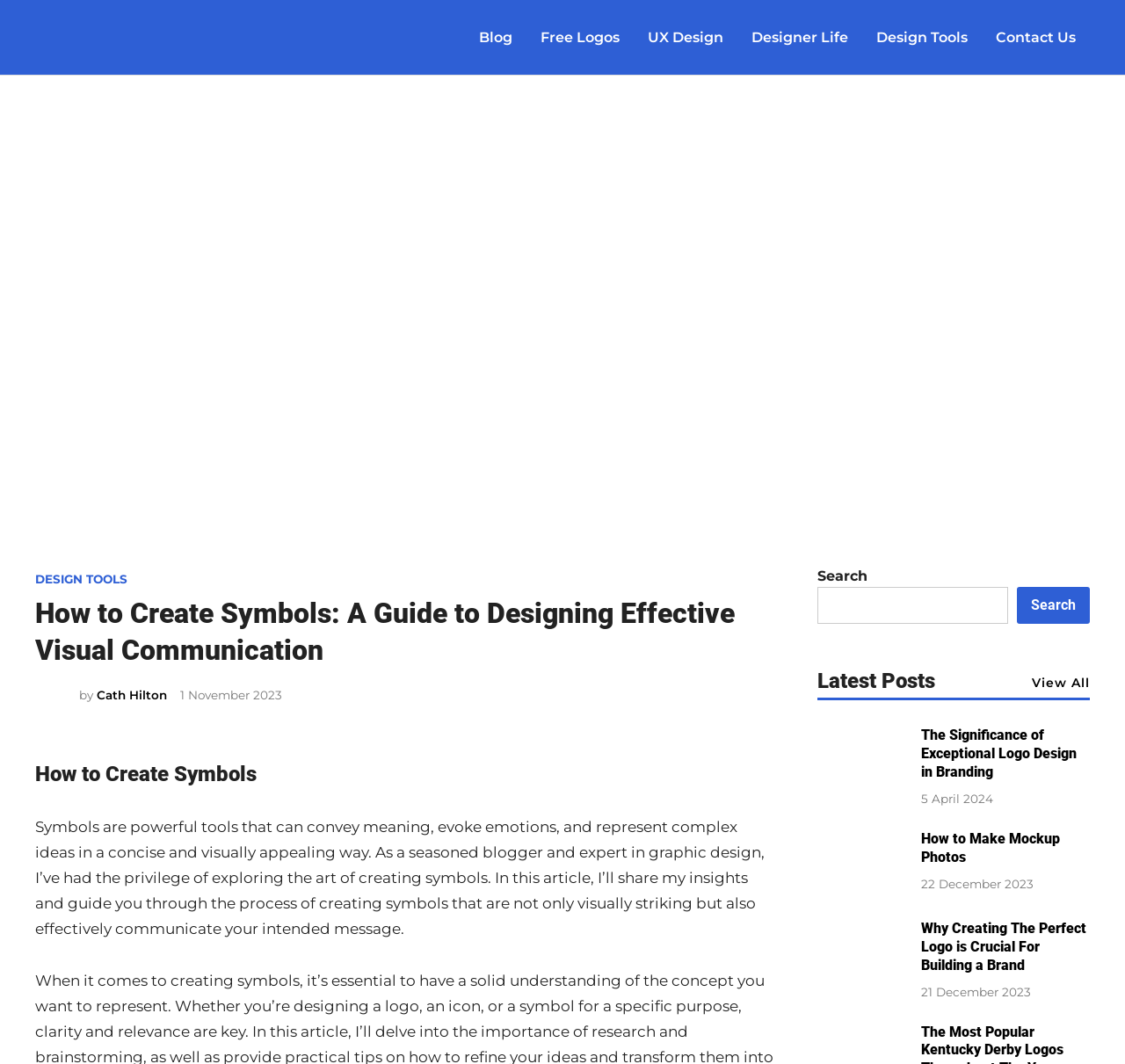Identify the headline of the webpage and generate its text content.

How to Create Symbols: A Guide to Designing Effective Visual Communication